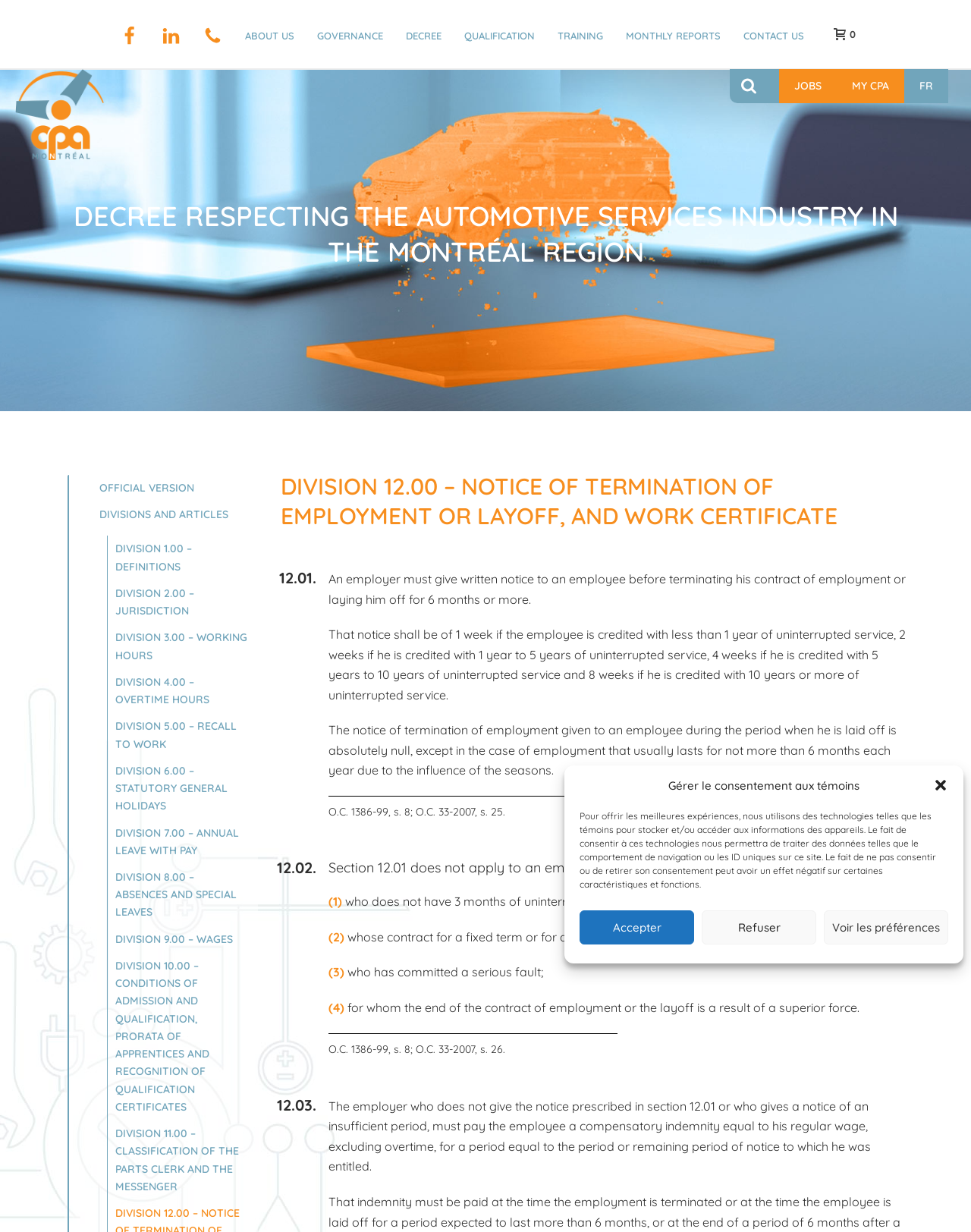Highlight the bounding box of the UI element that corresponds to this description: "Qualification".

[0.466, 0.022, 0.562, 0.035]